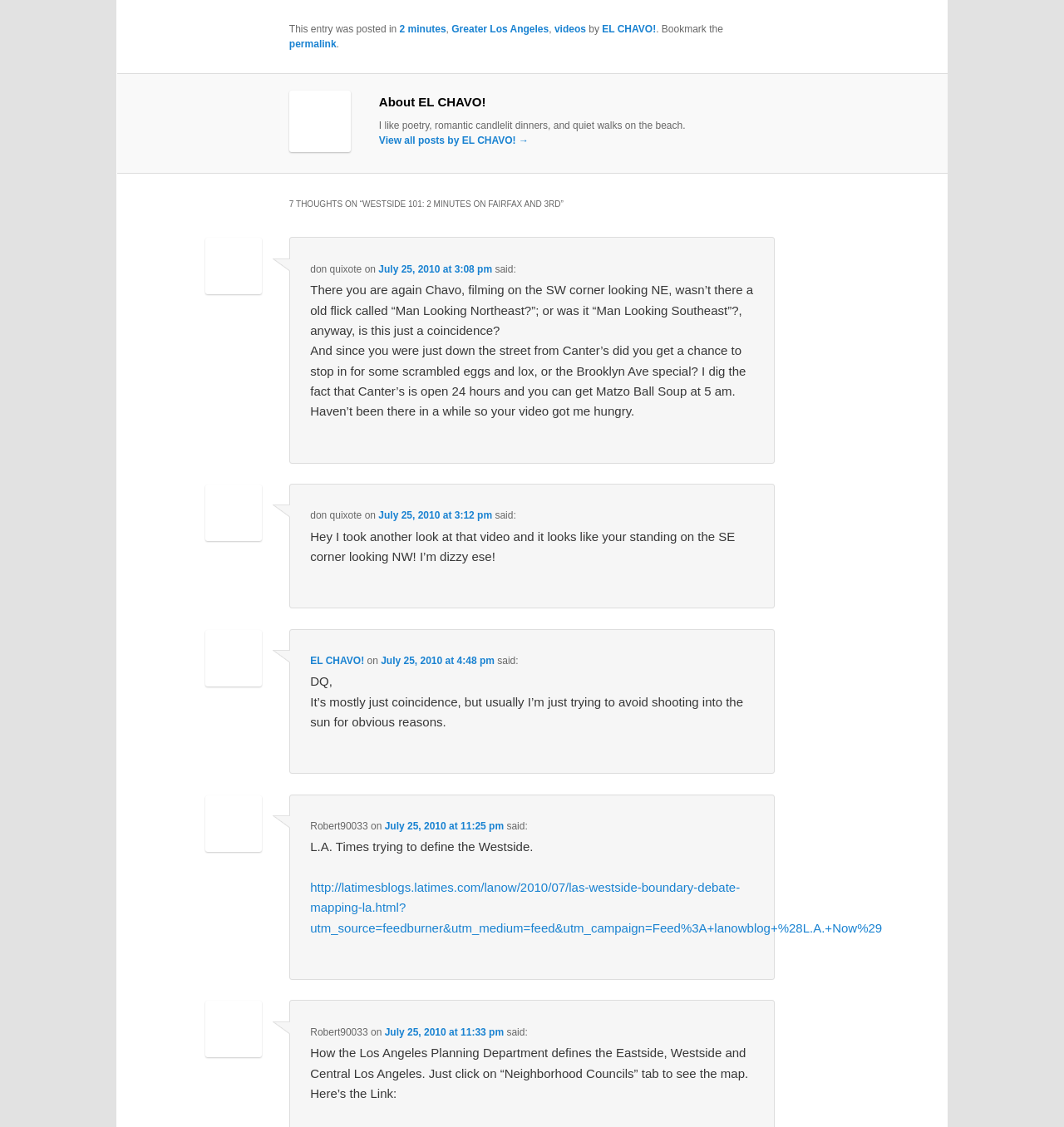Respond with a single word or phrase:
What is the date of the last comment?

July 25, 2010 at 11:33 pm